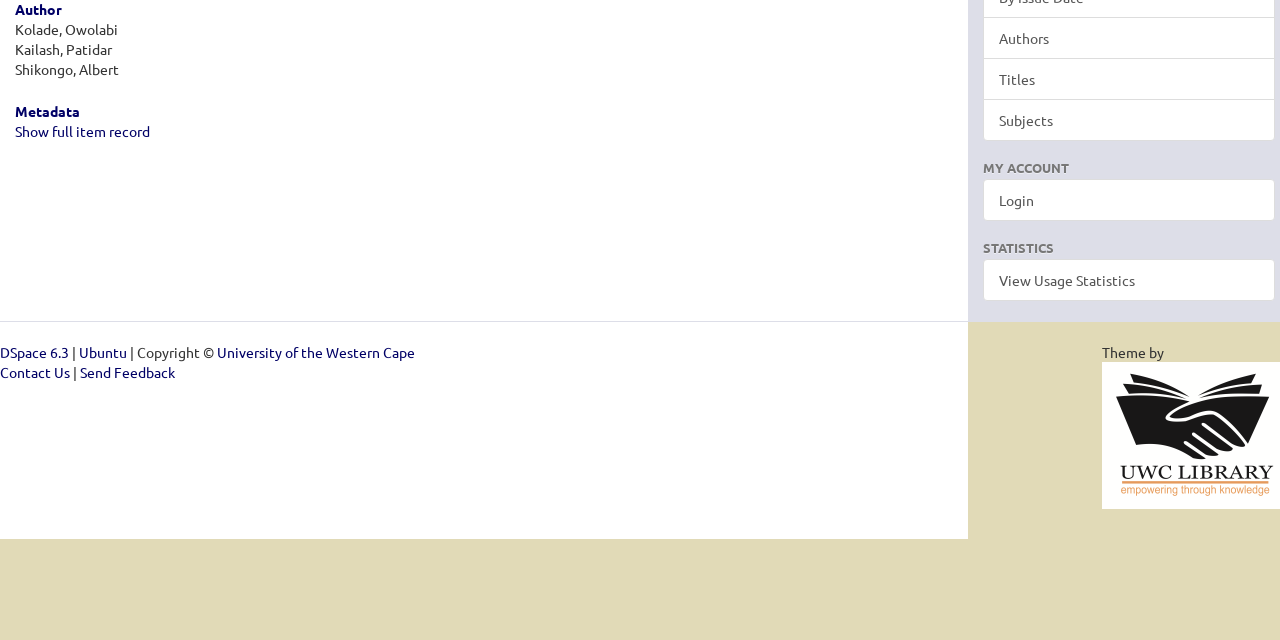Identify the bounding box for the described UI element: "with and whether".

None